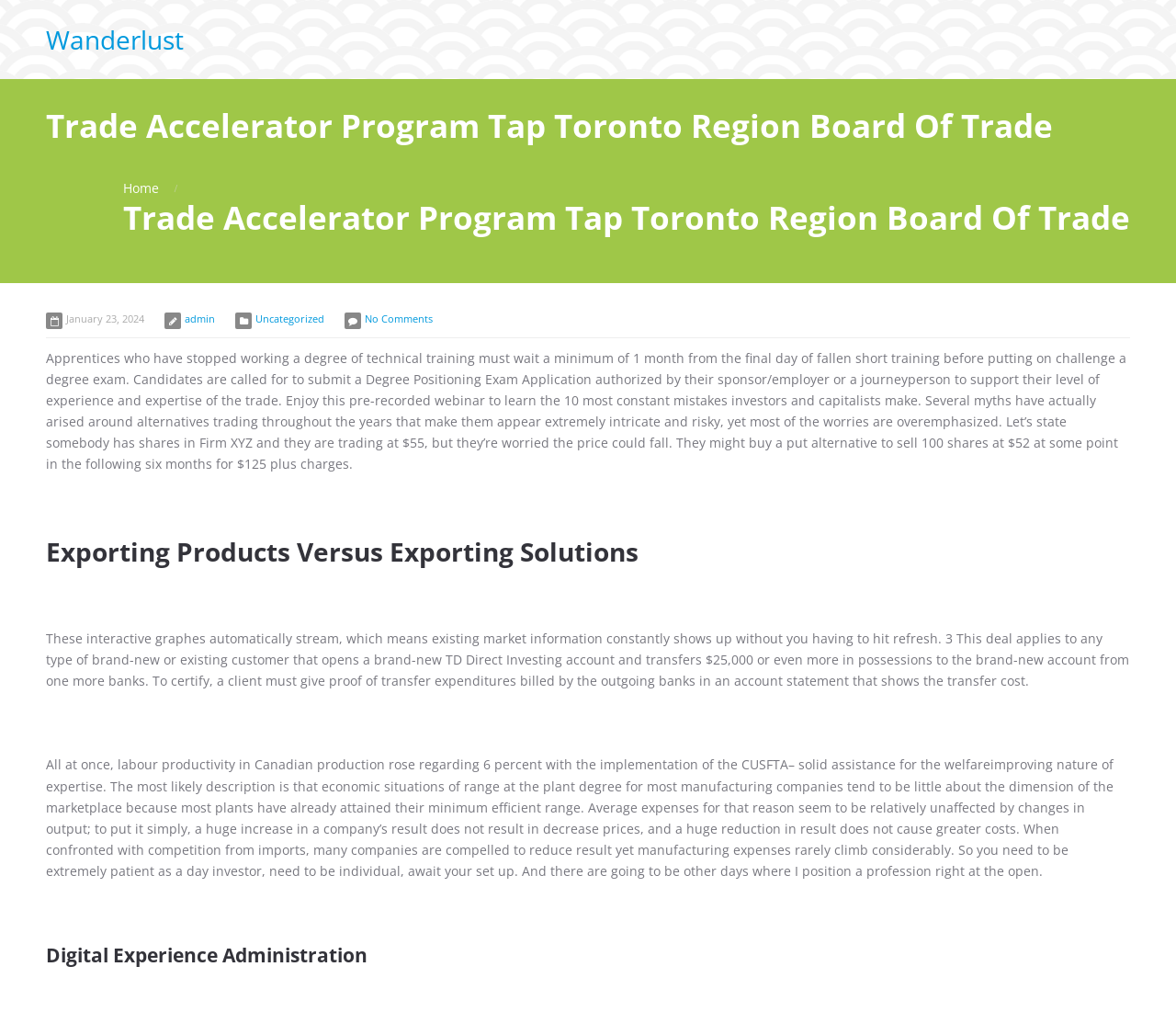What is the purpose of the Degree Positioning Exam Application?
Provide a well-explained and detailed answer to the question.

The purpose of the Degree Positioning Exam Application is mentioned in the static text element with the bounding box coordinates [0.039, 0.345, 0.958, 0.467]. It is stated that candidates are required to submit the application authorized by their sponsor/employer or a journeyperson to support their level of experience and expertise of the trade.